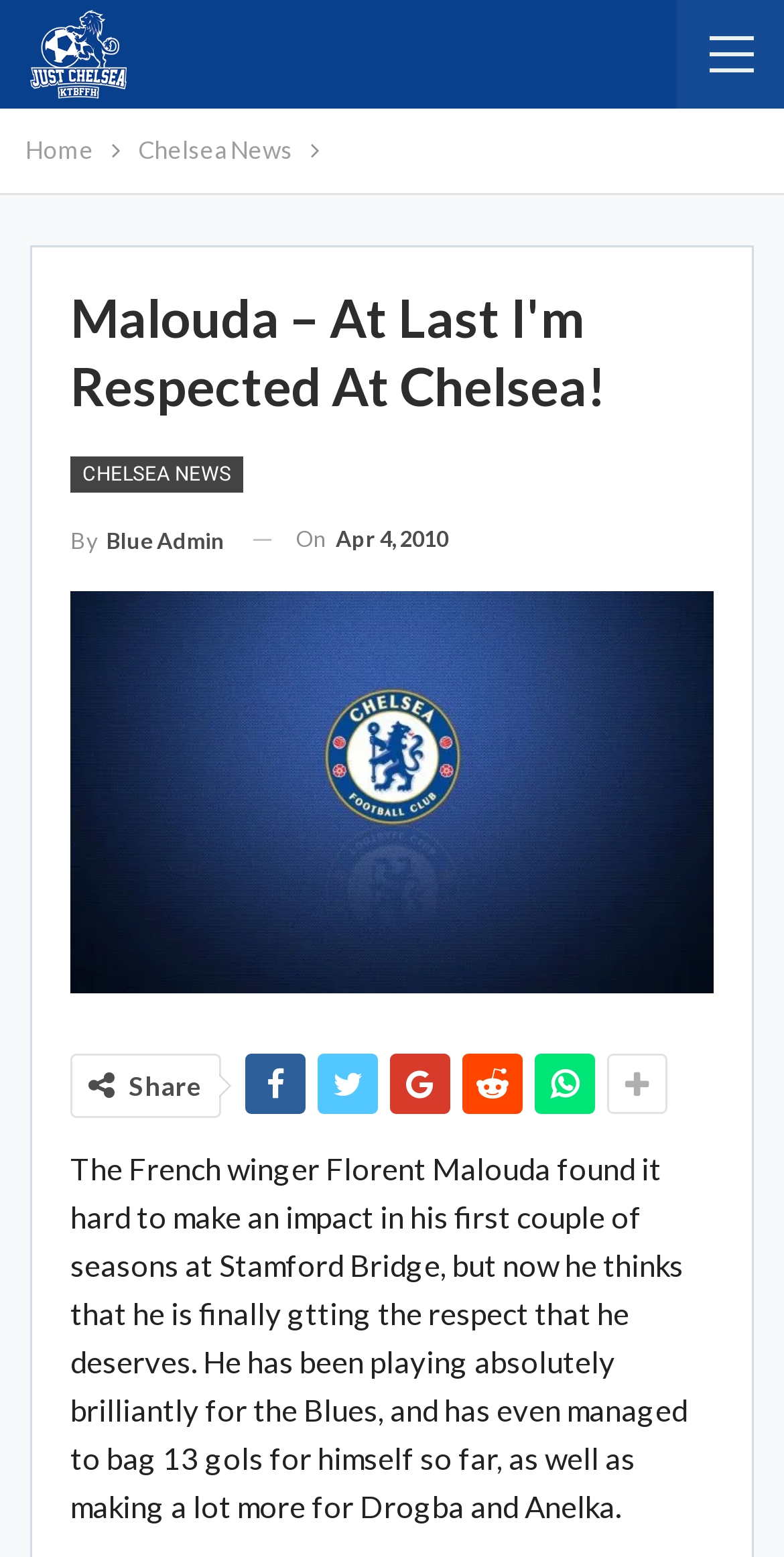Who are the other players mentioned?
Provide an in-depth answer to the question, covering all aspects.

The text content of the webpage mentions that Florent Malouda has been making a lot more goals for Drogba and Anelka, indicating that they are his teammates.